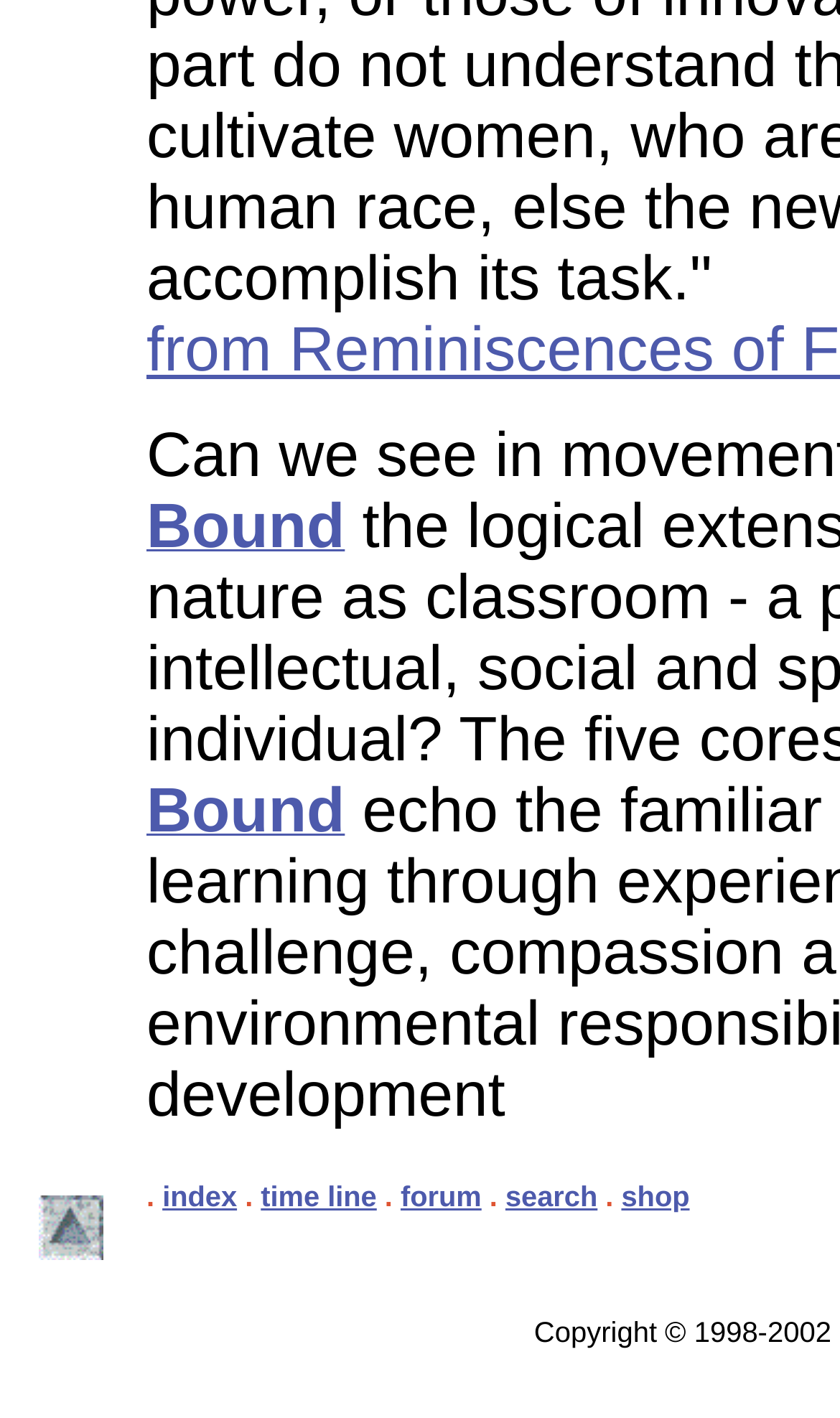Answer the question below in one word or phrase:
How many links are there on the top navigation bar?

6